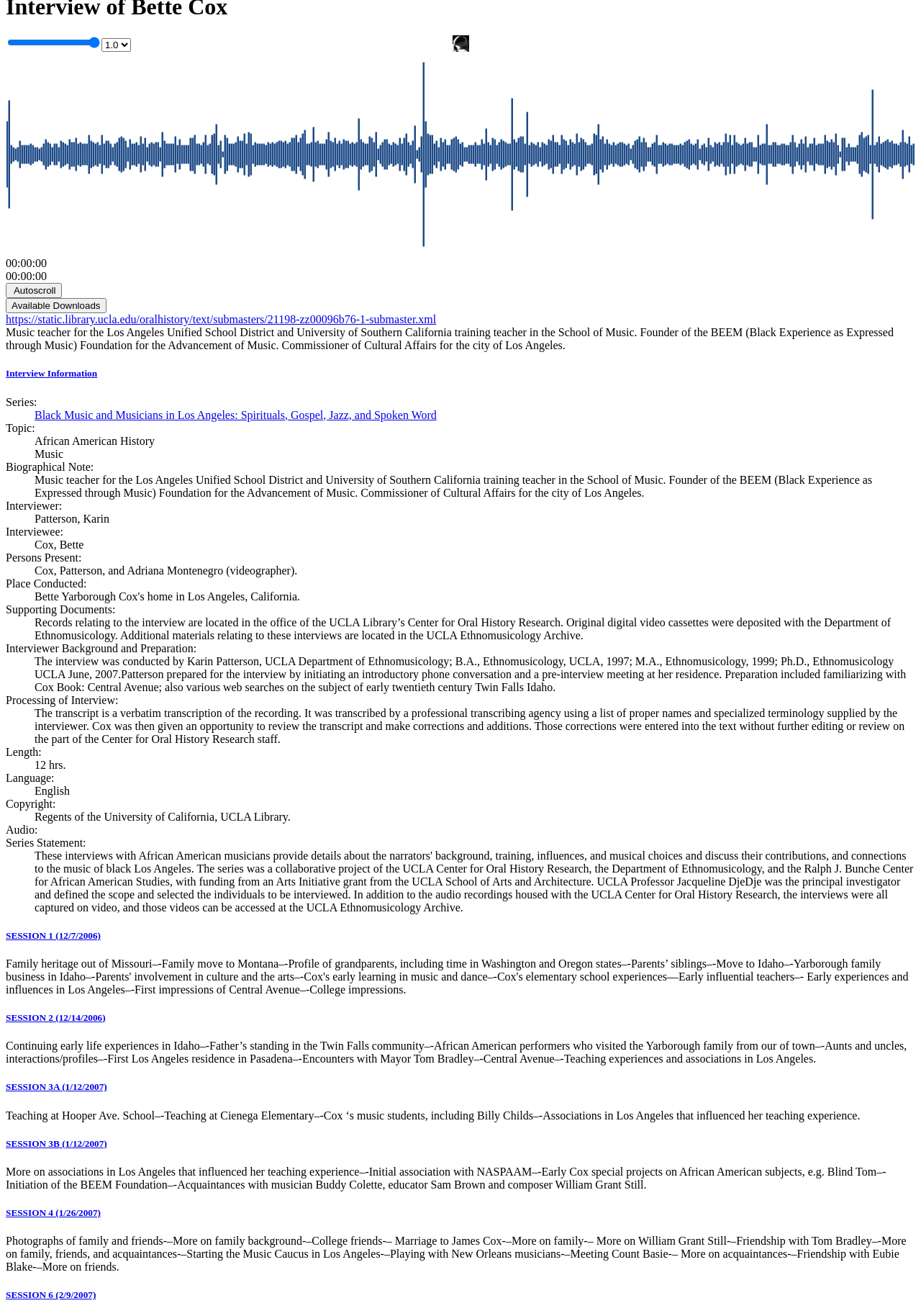Provide the bounding box coordinates for the UI element described in this sentence: "https://static.library.ucla.edu/oralhistory/text/submasters/21198-zz00096b76-1-submaster.xml". The coordinates should be four float values between 0 and 1, i.e., [left, top, right, bottom].

[0.006, 0.238, 0.474, 0.247]